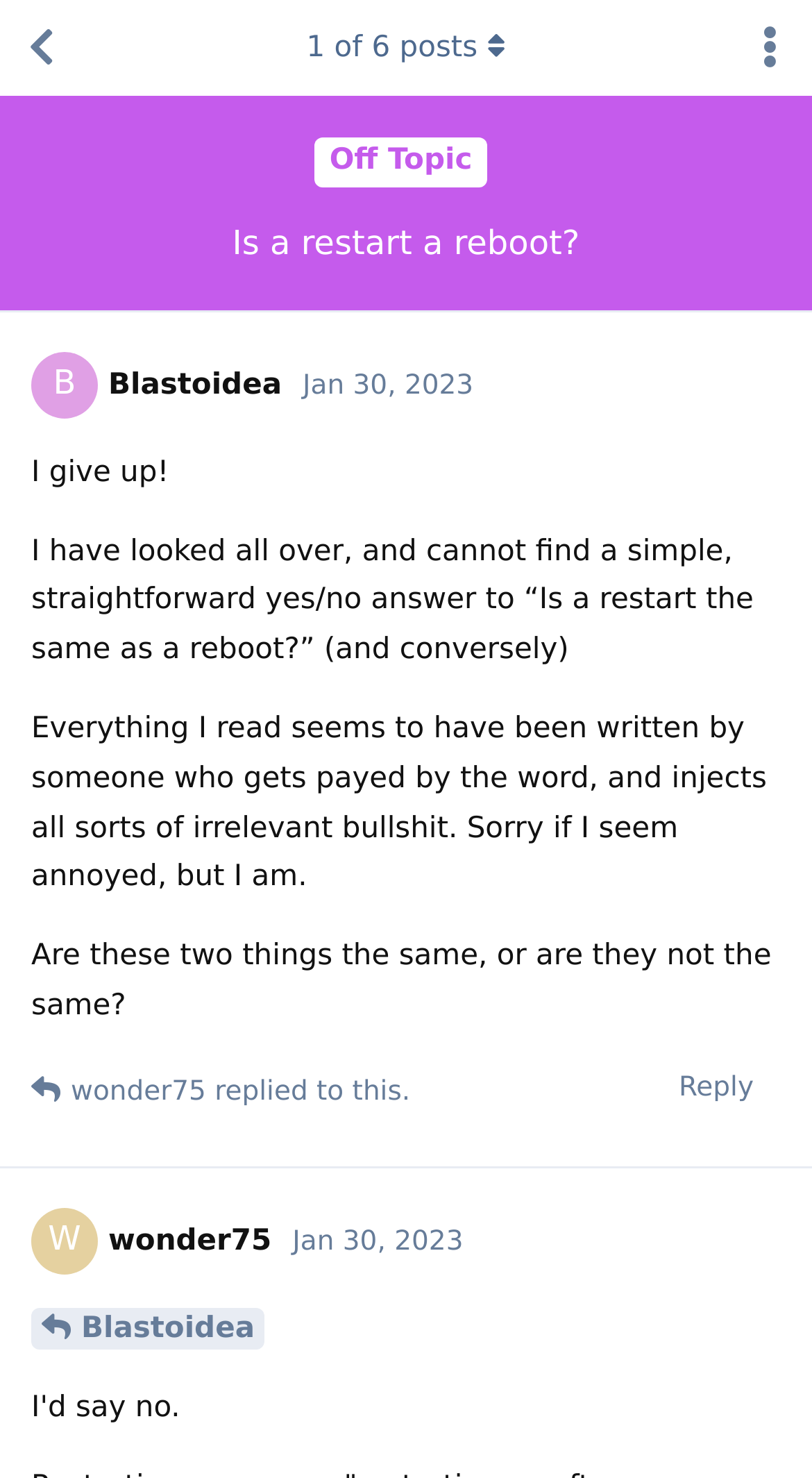Please identify the coordinates of the bounding box for the clickable region that will accomplish this instruction: "Click the menu button".

None